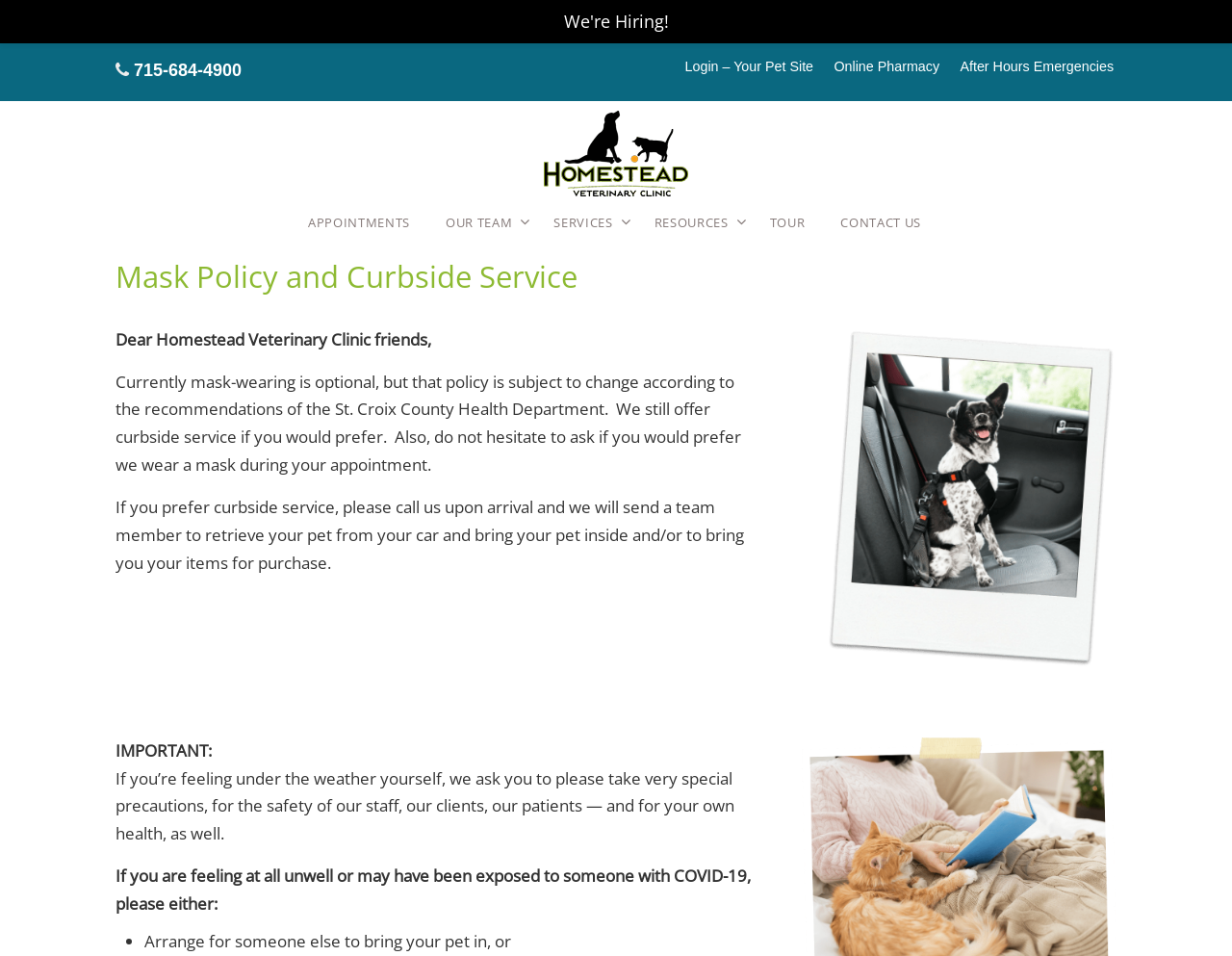Please use the details from the image to answer the following question comprehensively:
What should you do if you're feeling unwell?

I found the answer by reading the text under the heading 'Mask Policy and Curbside Service' which states that 'If you’re feeling under the weather yourself, we ask you to please take very special precautions, for the safety of our staff, our clients, our patients — and for your own health, as well.'